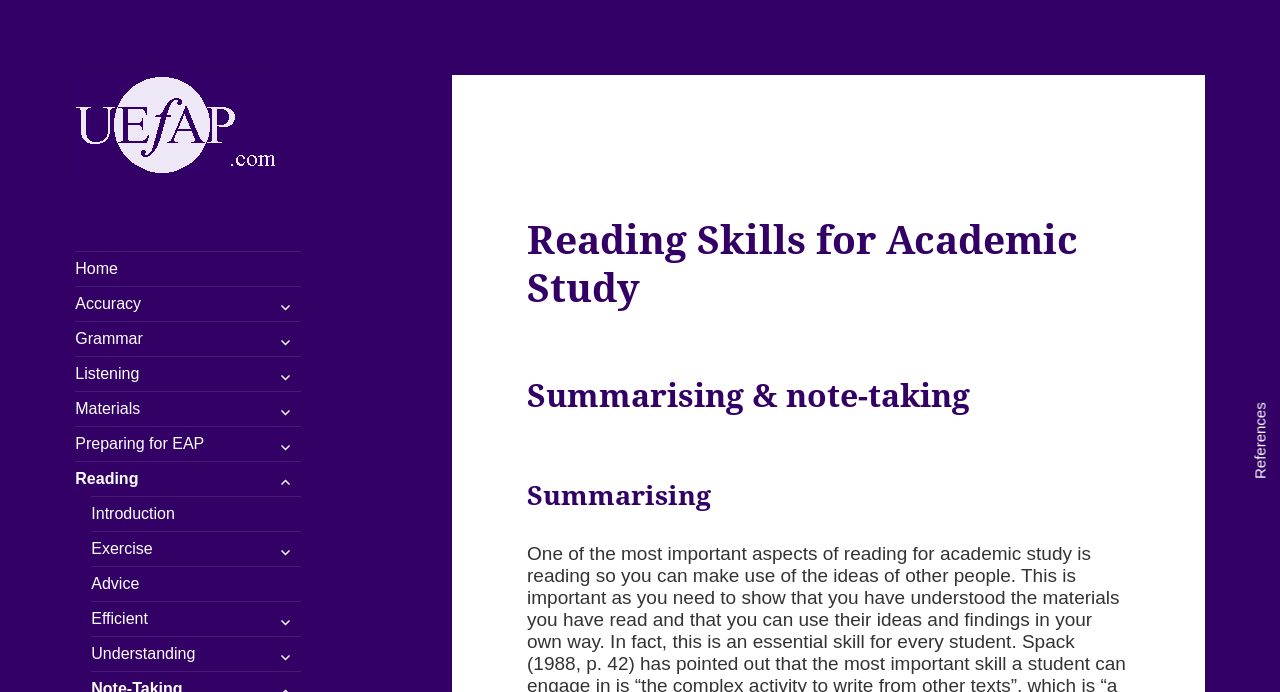Can you find the bounding box coordinates for the element to click on to achieve the instruction: "Click on the Home link"?

[0.059, 0.364, 0.235, 0.413]